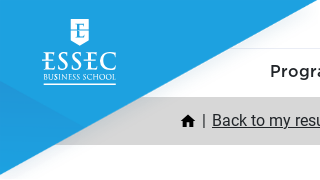Explain the details of the image you are viewing.

The image prominently features the logo of ESSEC Business School, displayed against a vibrant blue background. The logo is positioned at the top left, symbolizing the institution's identity and brand. To the right of the logo, a navigation menu label "Programs" is visible, suggesting that this image is part of a webpage dedicated to academic offerings. Below the logo, there is a navigation hint that reads "Back to my results," indicating a user-friendly interface that enhances navigation within the site. This layout reflects a professional and modern design, characteristic of educational institutions focused on providing clear access to information and resources.